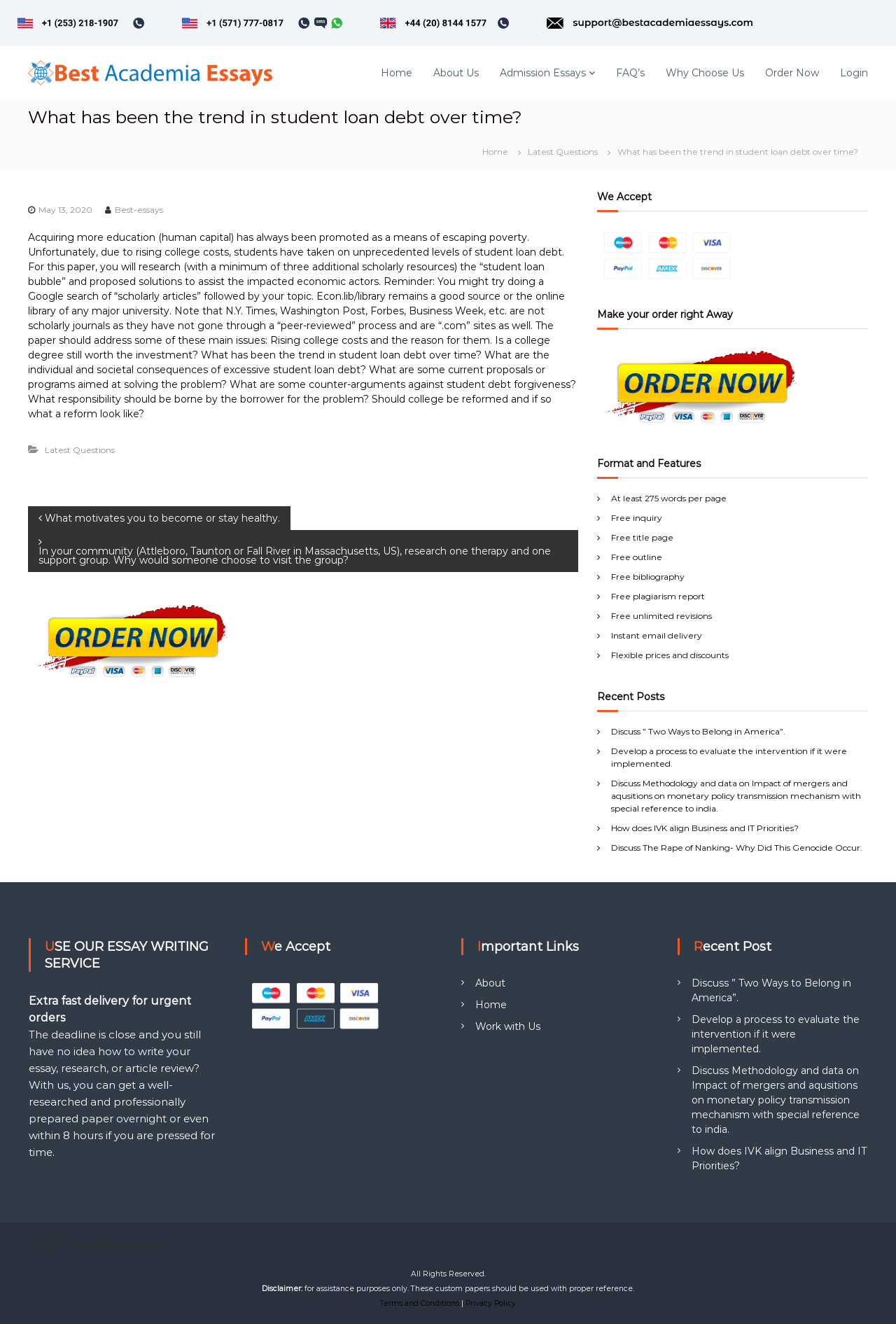Please answer the following question using a single word or phrase: 
What is the name of the website?

bestacademiaessays